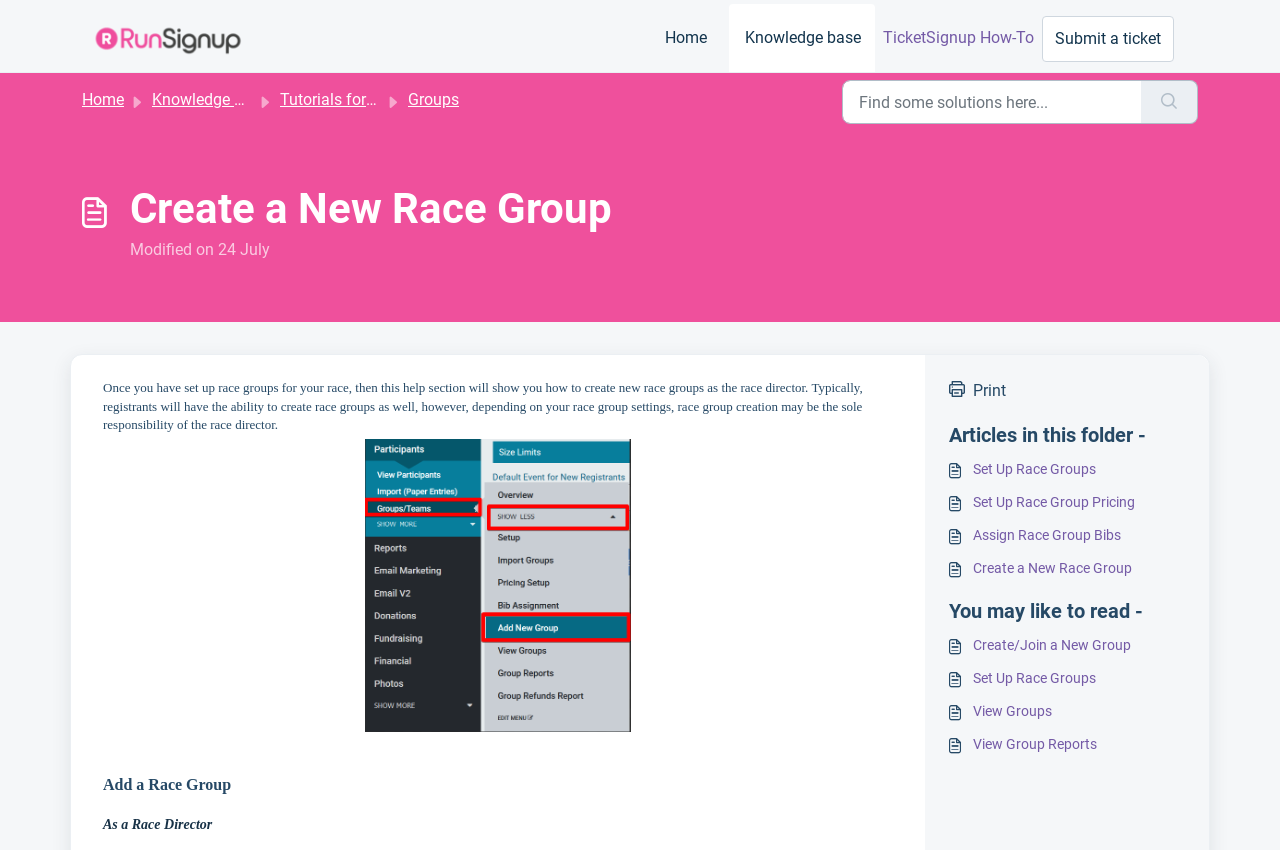Locate the heading on the webpage and return its text.

Create a New Race Group